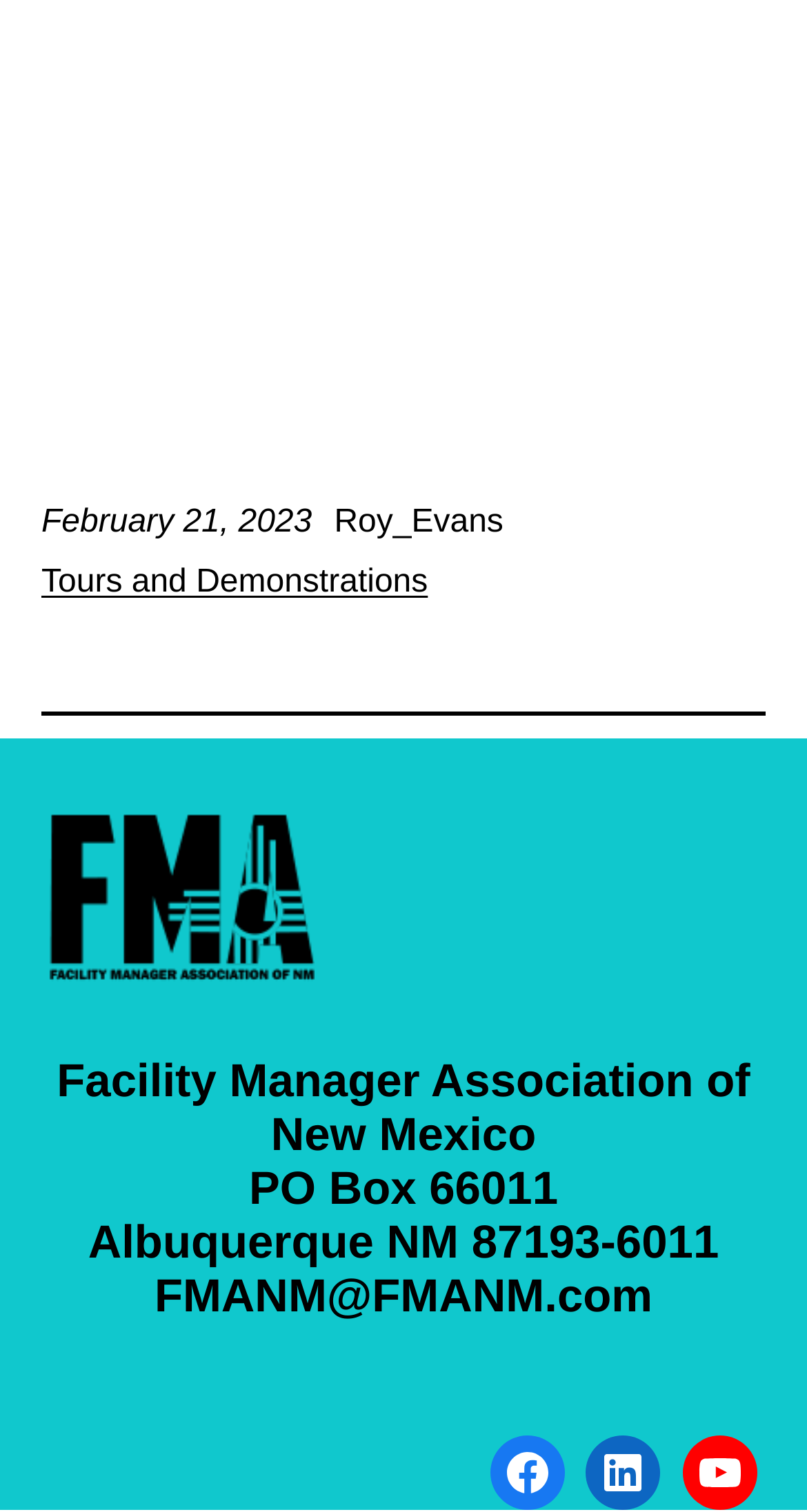What is the postal address of the facility manager association?
Please answer using one word or phrase, based on the screenshot.

PO Box 66011, Albuquerque NM 87193-6011